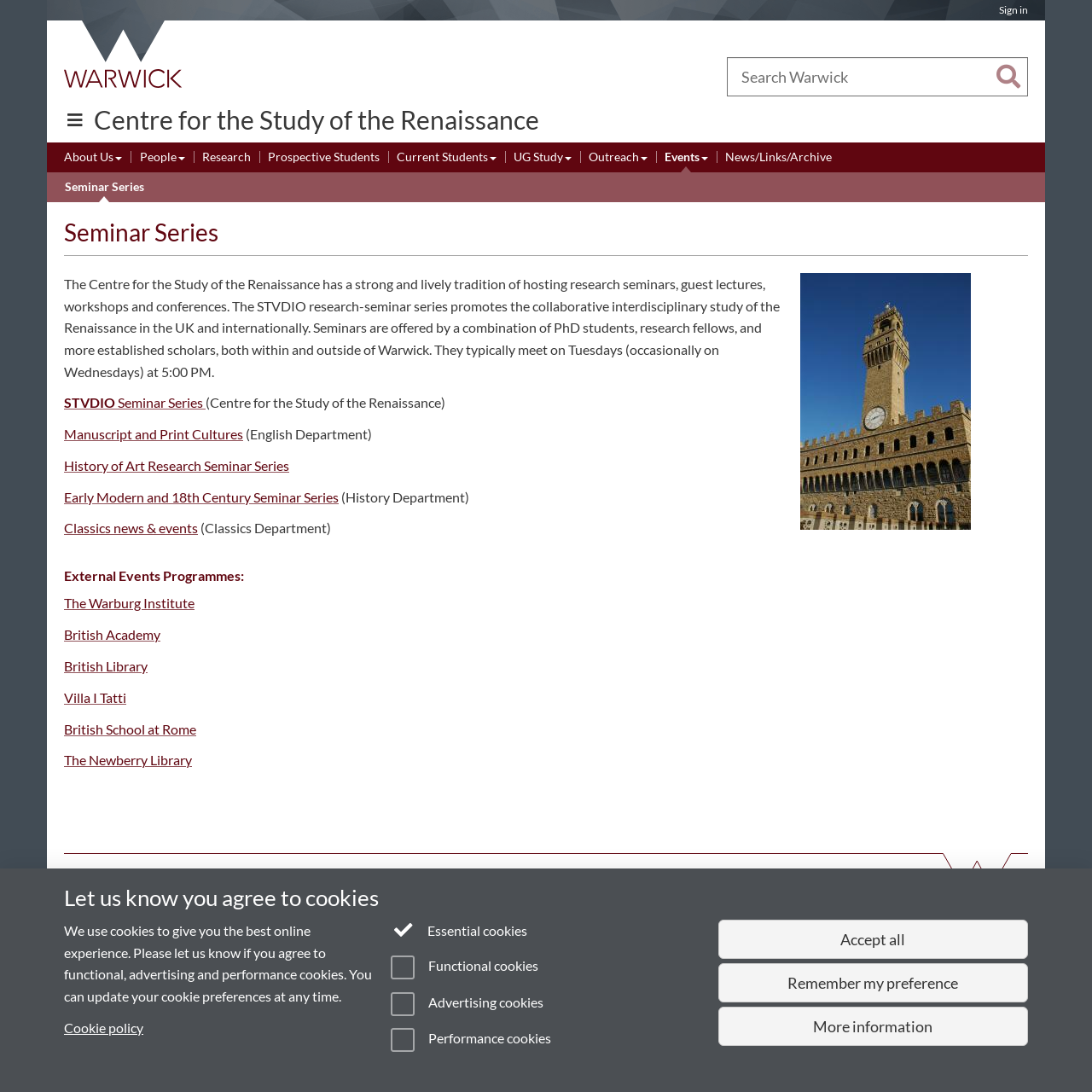Give a full account of the webpage's elements and their arrangement.

The webpage is about the Seminar Series of the Centre for the Study of the Renaissance at the University of Warwick. At the top, there is a utility bar with a "Sign in" link and a link to the University of Warwick homepage, accompanied by an image of the university's logo. Below this, there is a navigation menu with links to various university departments and services, including "Study", "Research", "Business", "Alumni", "News", and "Engagement".

On the left side of the page, there is a search bar with a "Search" button. Below this, there is a link to "Quick links" and a heading that reads "Centre for the Study of the Renaissance". The centre's name is also a link.

The main content of the page is divided into two sections. The first section describes the seminar series, stating that it promotes interdisciplinary study of the Renaissance and features seminars by PhD students, research fellows, and established scholars. There are links to specific seminar series, including the STVDIO research-seminar series, Manuscript and Print Cultures, History of Art Research Seminar Series, and Early Modern and 18th Century Seminar Series.

The second section lists external events programmes, including links to The Warburg Institute, British Academy, British Library, Villa I Tatti, British School at Rome, and The Newberry Library. There is also an image of Florence.

At the bottom of the page, there is a footer section with contact information for the Centre for the Study of the Renaissance, including an address, phone number, and email address. There are also links to the centre's Facebook and Twitter pages, as well as a link to support the Renaissance Centre.